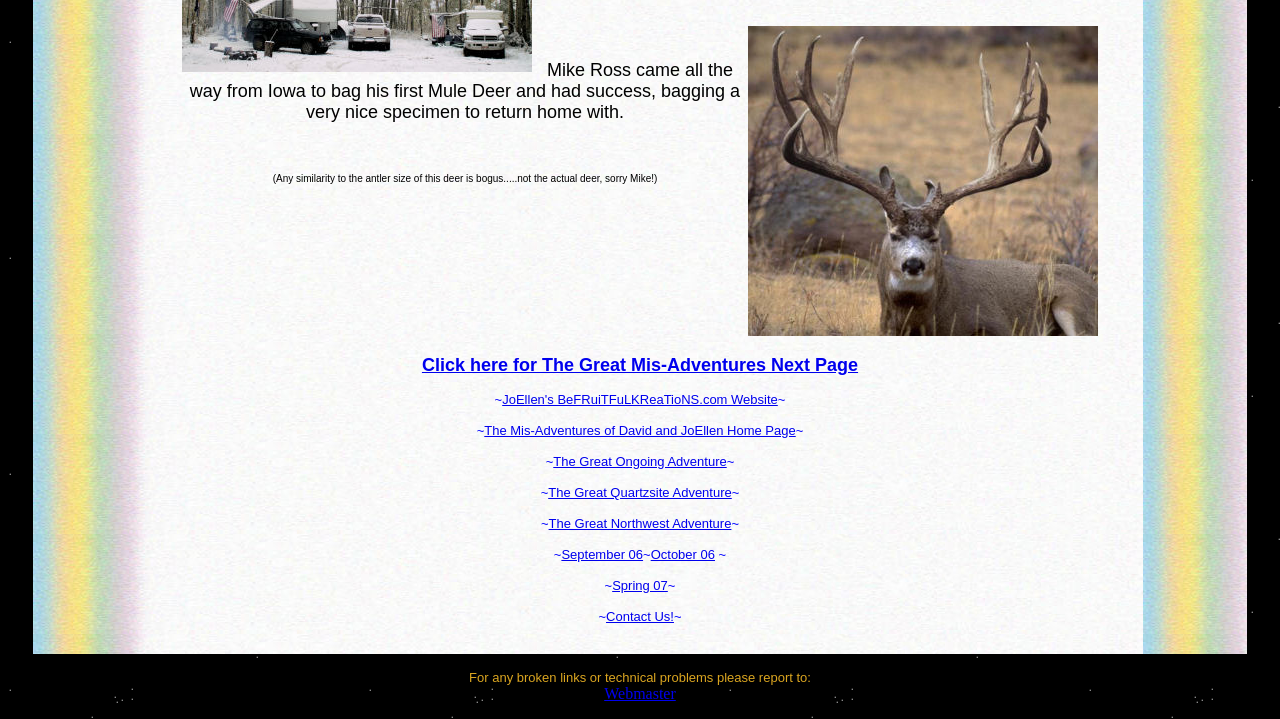Who is the webmaster?
Based on the screenshot, respond with a single word or phrase.

JoEllen